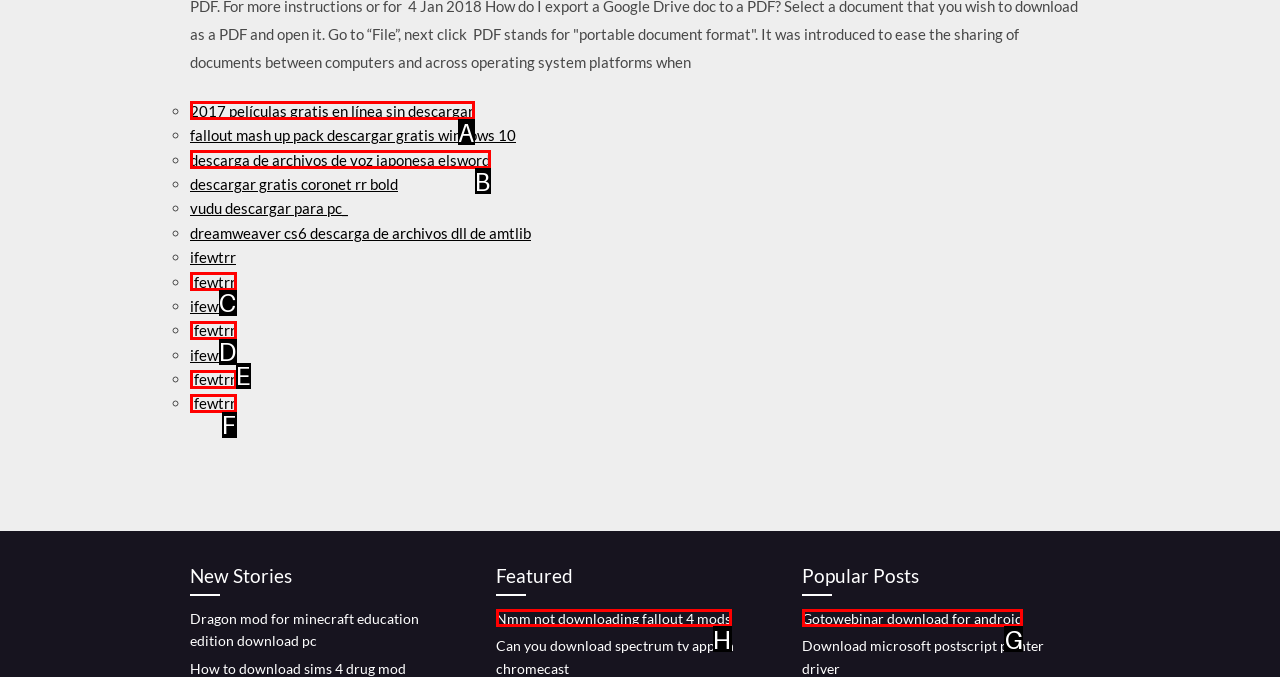Identify the letter of the option to click in order to Call the attorney using the phone number. Answer with the letter directly.

None